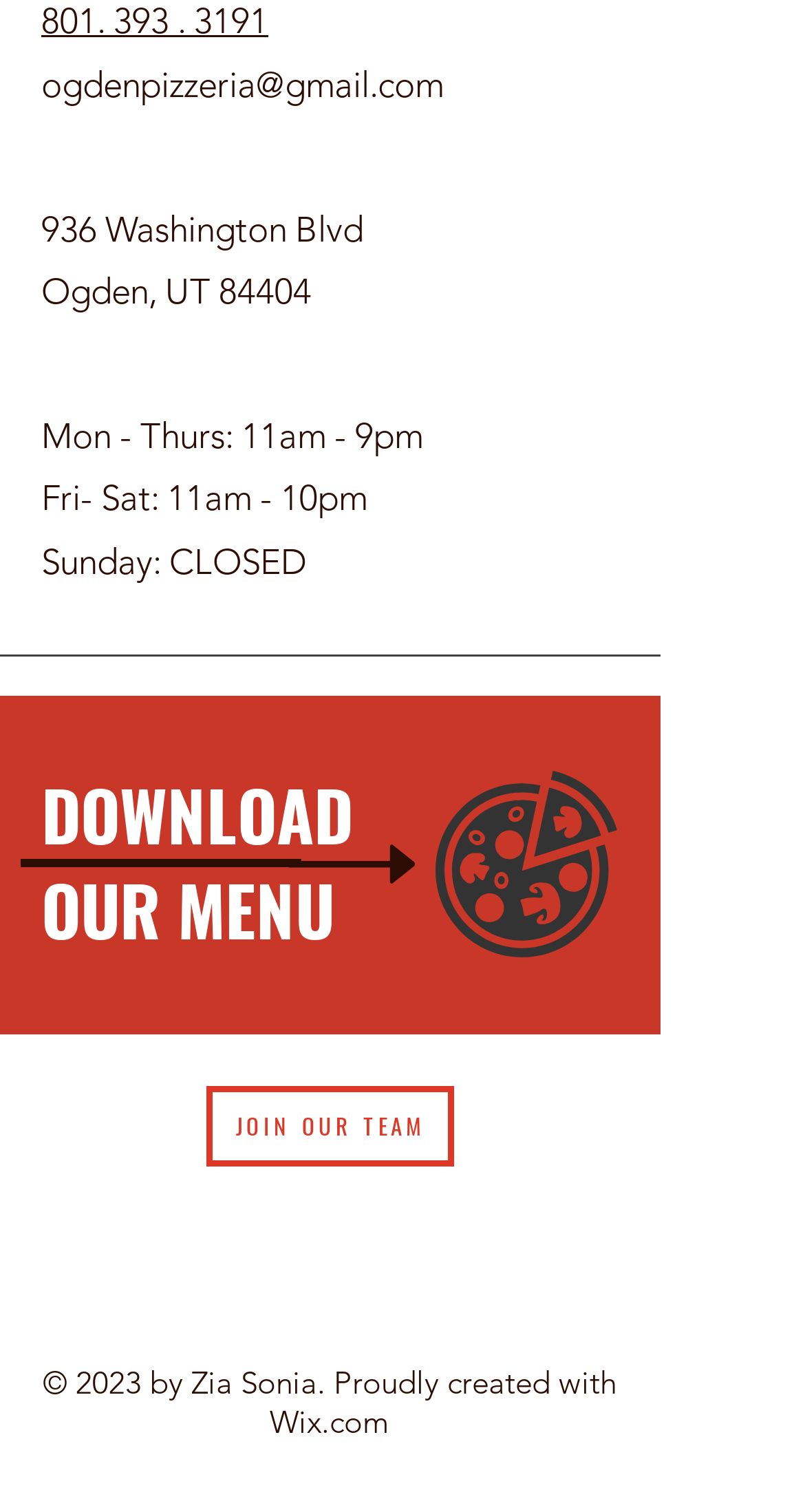Using the information from the screenshot, answer the following question thoroughly:
What is the website builder used to create this website?

I found the answer by looking at the link element with the text 'Wix.com' at the bottom of the webpage, which indicates that the website was created using Wix.com.